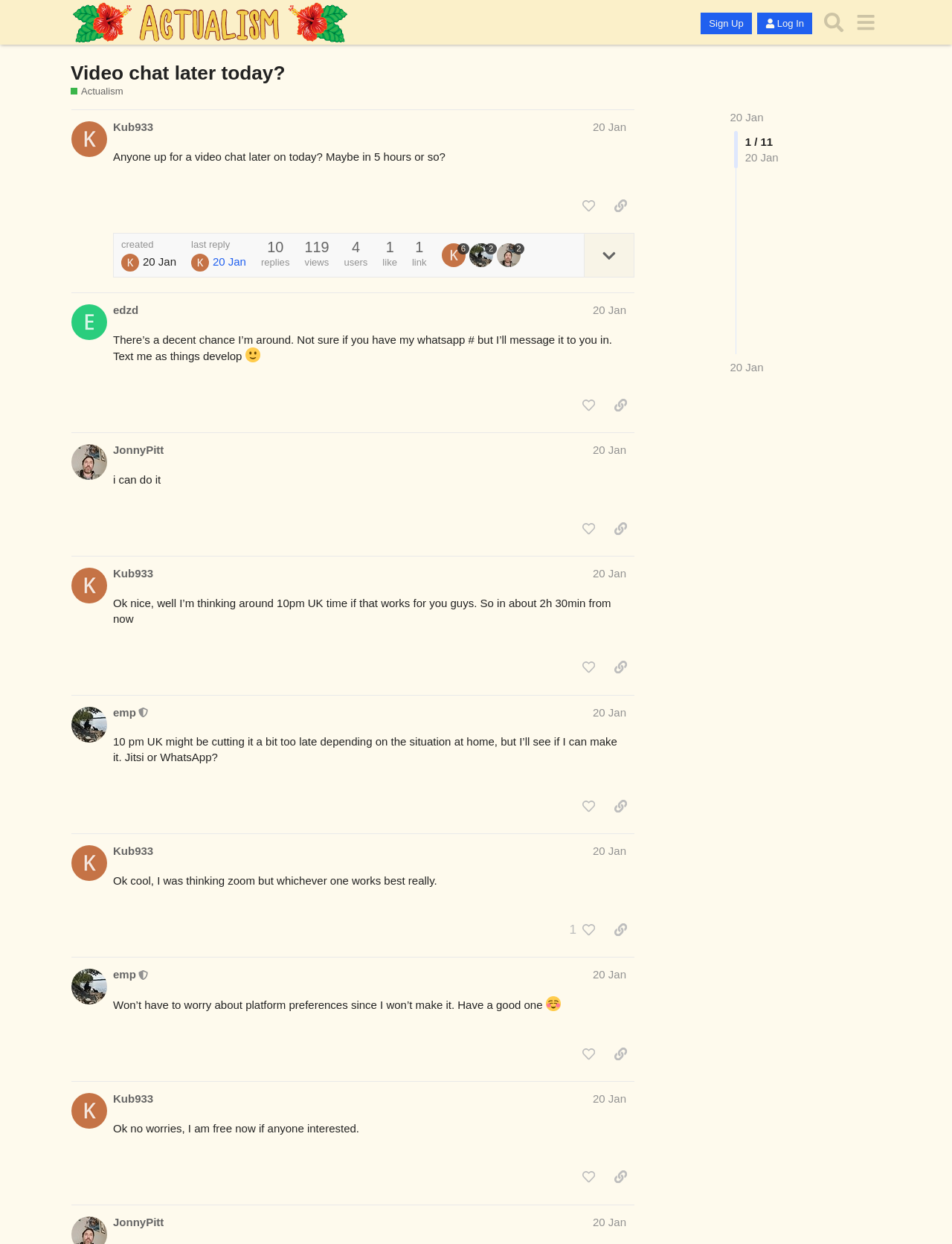Could you provide the bounding box coordinates for the portion of the screen to click to complete this instruction: "Like this post"?

[0.604, 0.155, 0.633, 0.175]